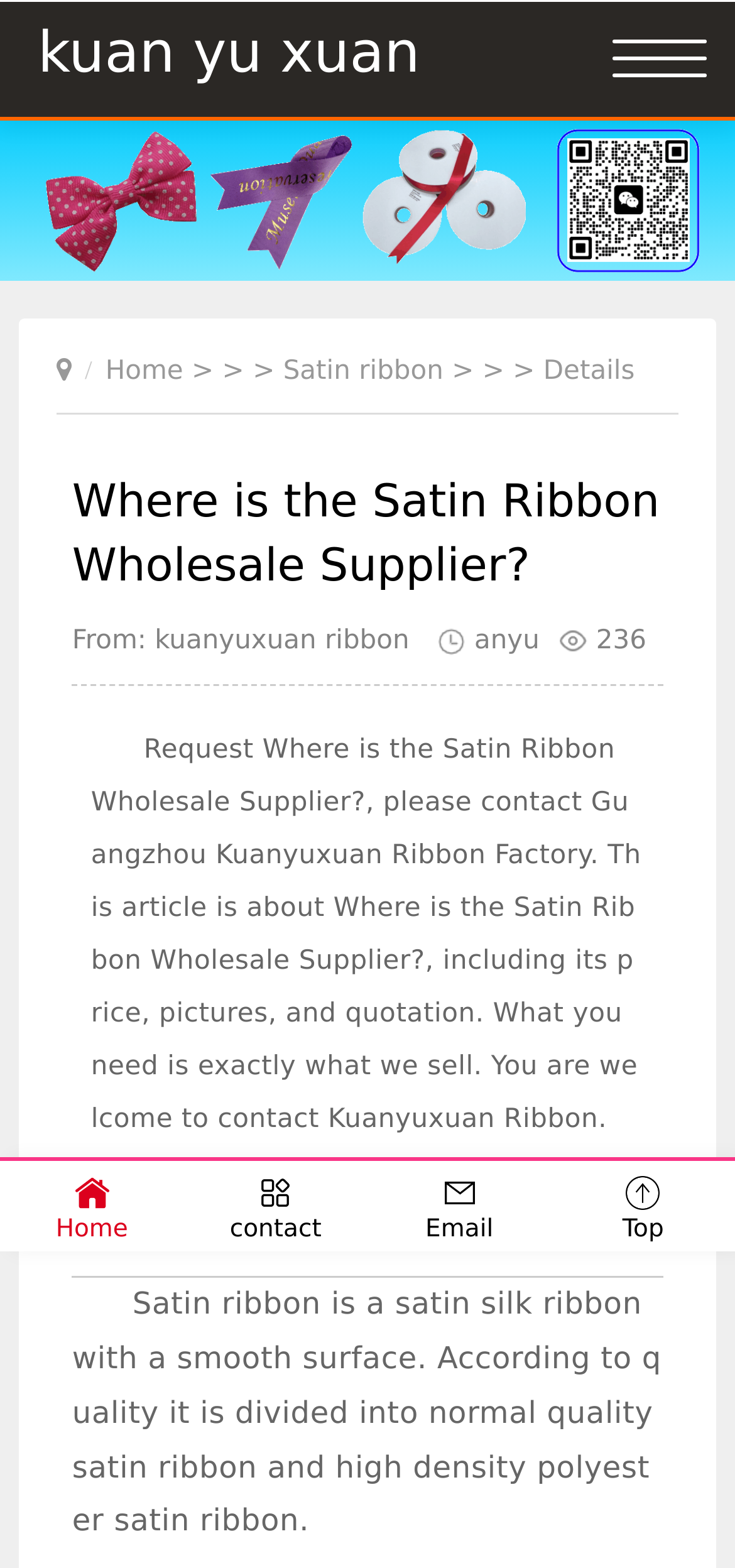Your task is to extract the text of the main heading from the webpage.

Where is the Satin Ribbon Wholesale Supplier?